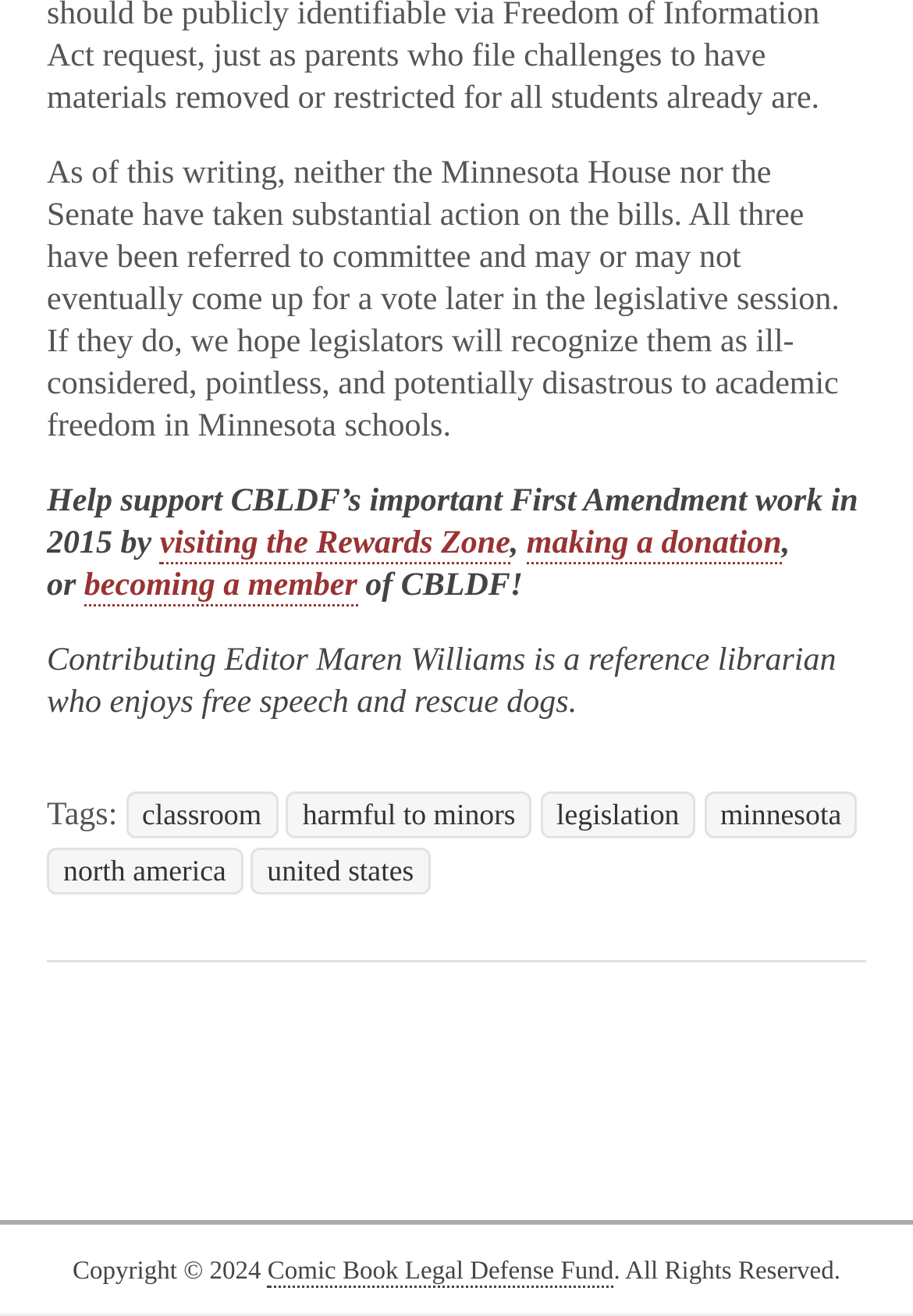Find the bounding box of the UI element described as follows: "united states".

[0.275, 0.644, 0.471, 0.68]